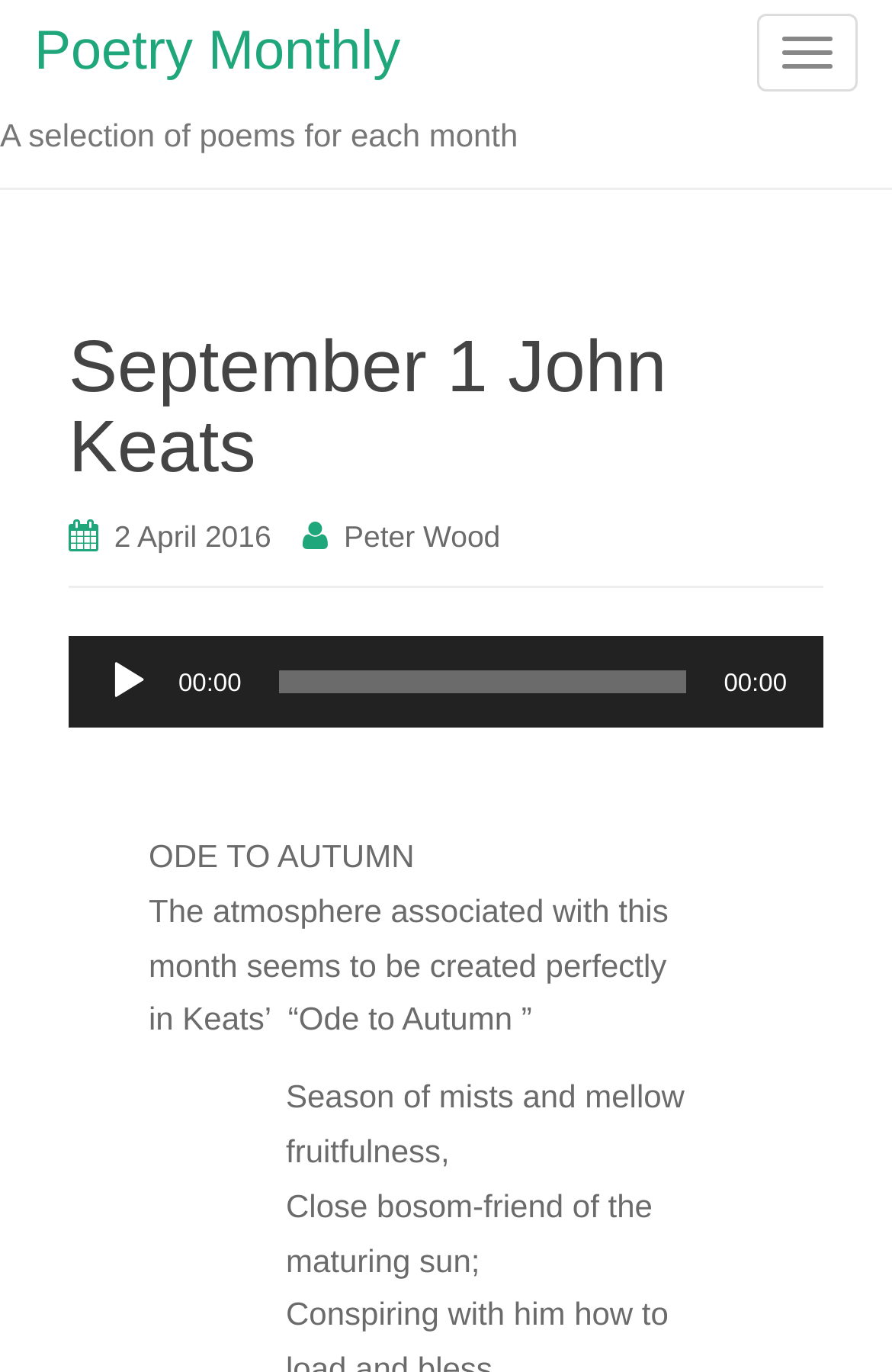Provide the bounding box coordinates of the HTML element this sentence describes: "Don Rothenberg". The bounding box coordinates consist of four float numbers between 0 and 1, i.e., [left, top, right, bottom].

None